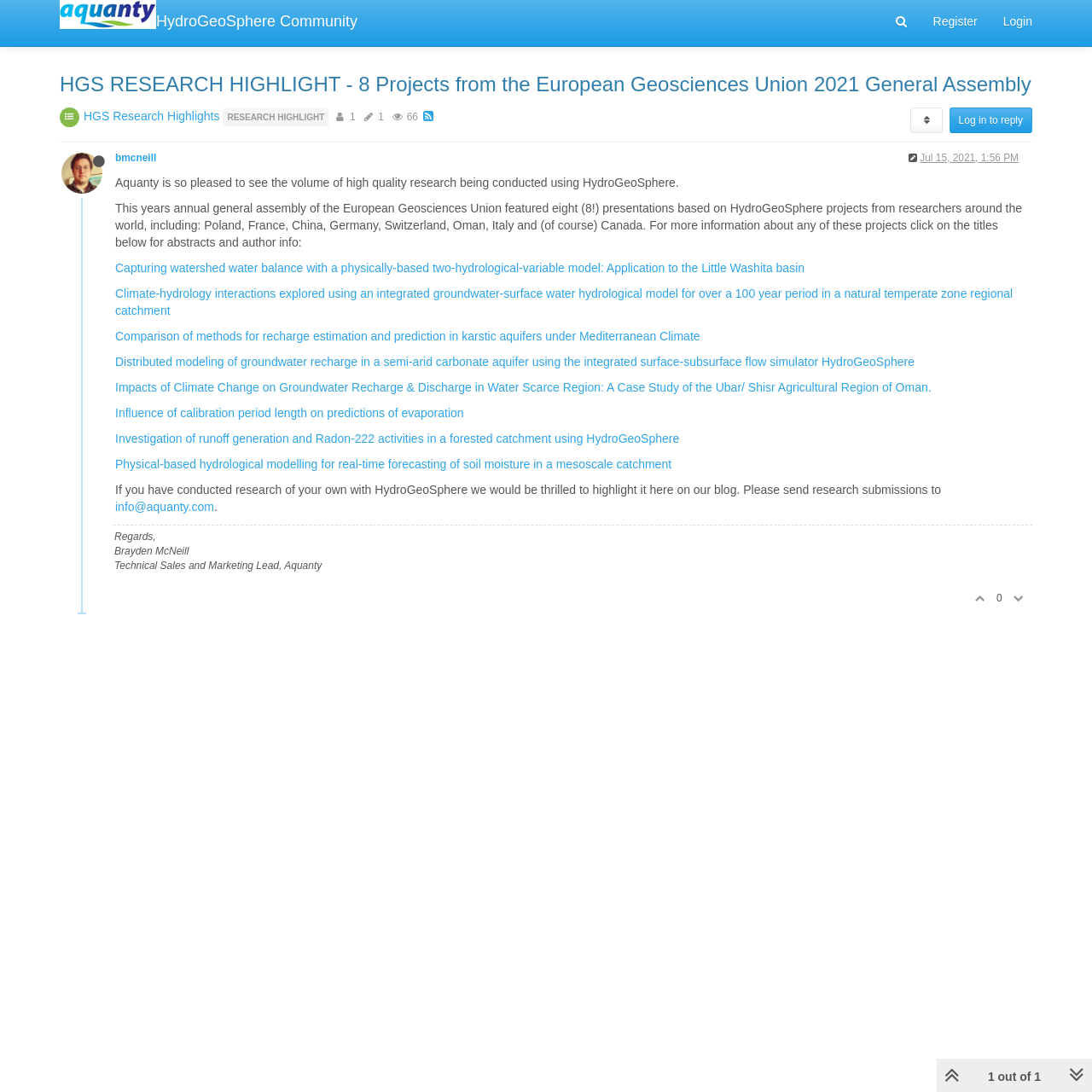Determine the bounding box coordinates of the clickable element to achieve the following action: 'View research highlights'. Provide the coordinates as four float values between 0 and 1, formatted as [left, top, right, bottom].

[0.077, 0.1, 0.201, 0.112]